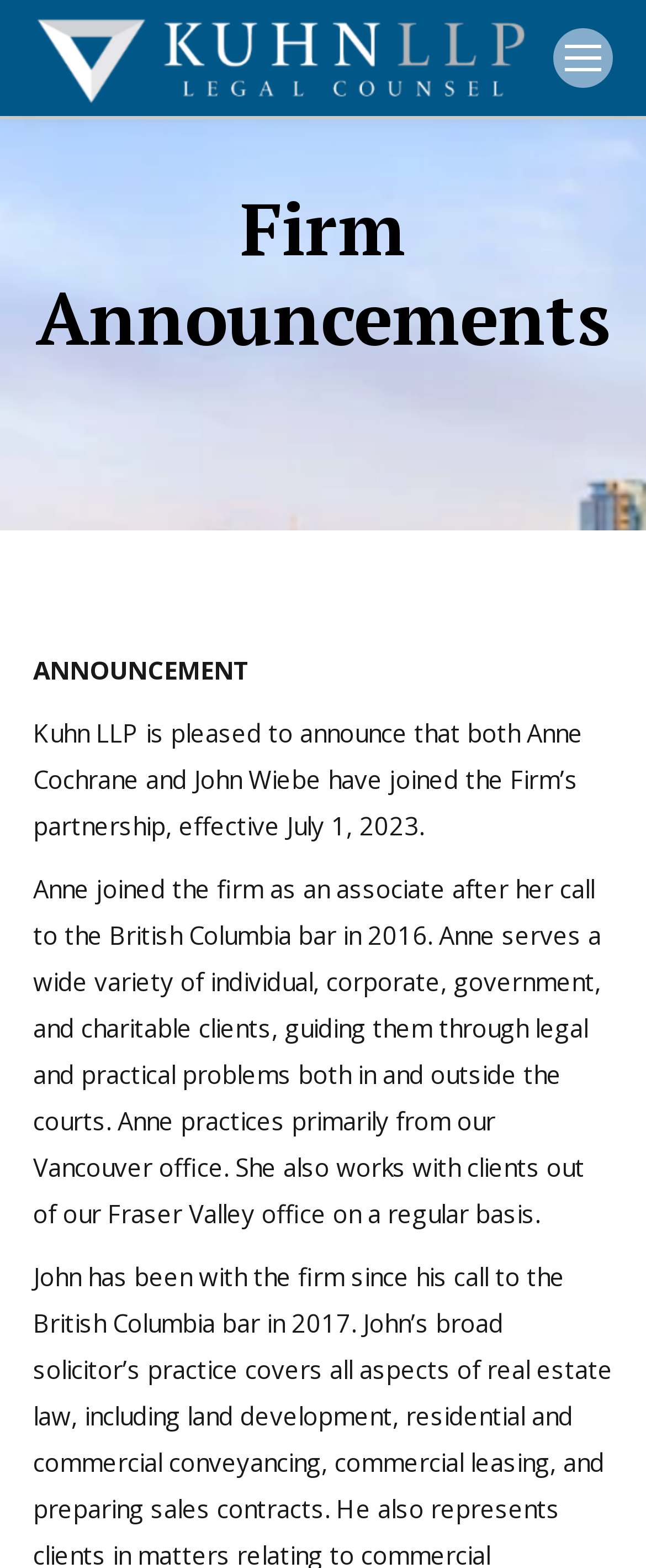Locate the UI element that matches the description aria-label="Mobile menu icon" in the webpage screenshot. Return the bounding box coordinates in the format (top-left x, top-left y, bottom-right x, bottom-right y), with values ranging from 0 to 1.

[0.856, 0.018, 0.949, 0.056]